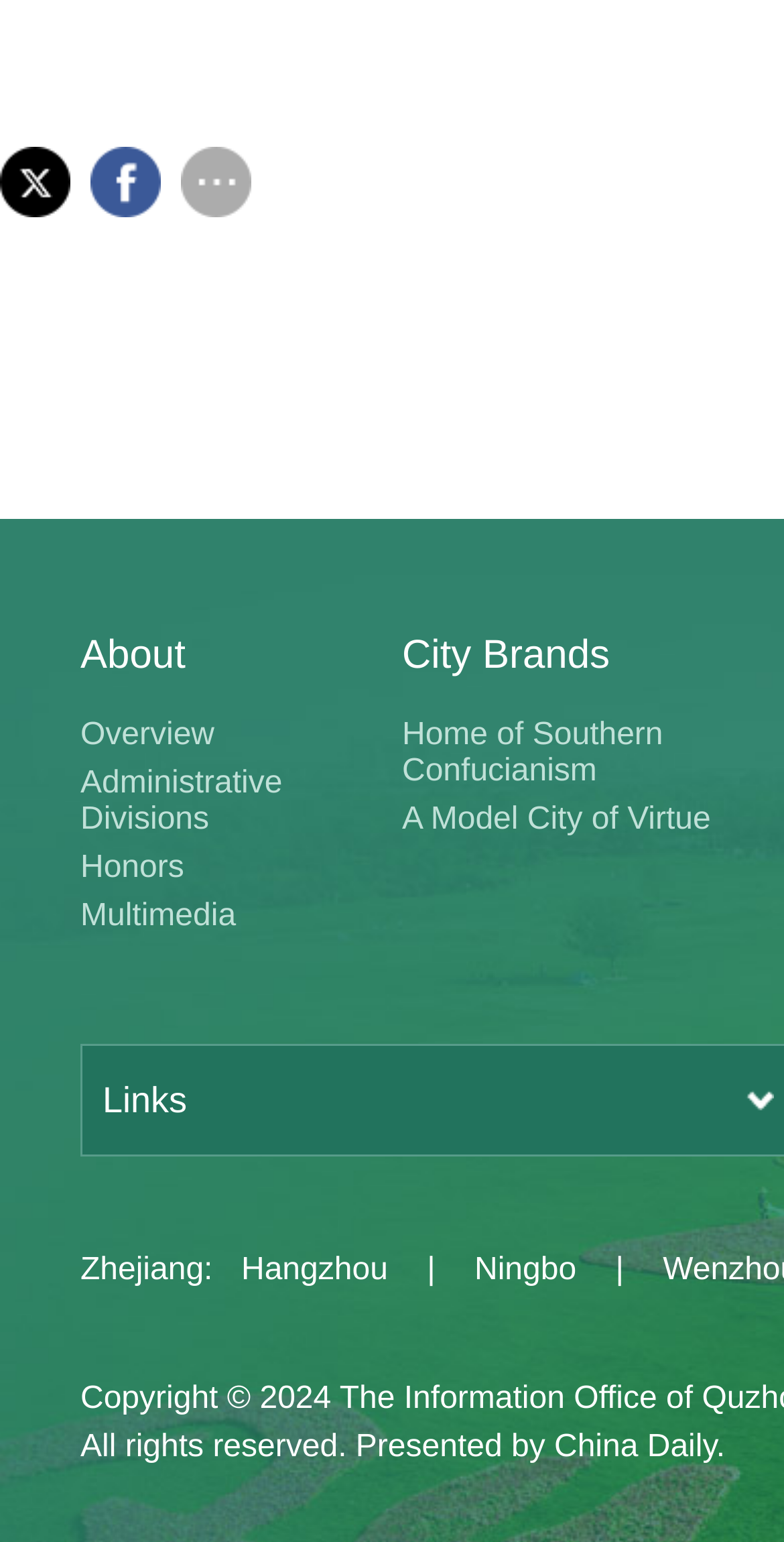Please determine the bounding box coordinates, formatted as (top-left x, top-left y, bottom-right x, bottom-right y), with all values as floating point numbers between 0 and 1. Identify the bounding box of the region described as: Hangzhou

[0.308, 0.809, 0.495, 0.84]